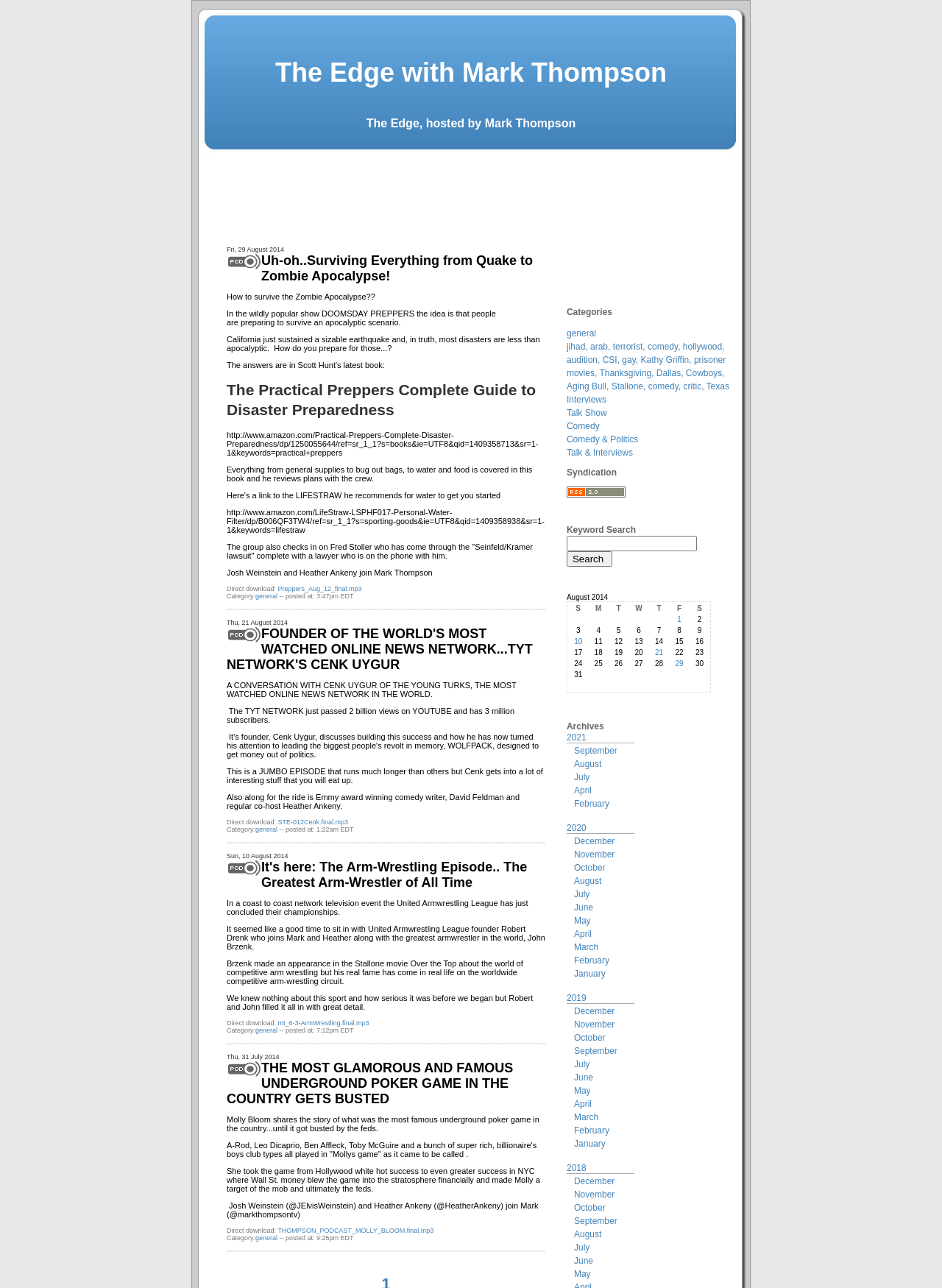Locate the bounding box coordinates of the clickable area to execute the instruction: "Click the link to download the podcast 'Preppers_Aug_12_final.mp3'". Provide the coordinates as four float numbers between 0 and 1, represented as [left, top, right, bottom].

[0.295, 0.454, 0.384, 0.46]